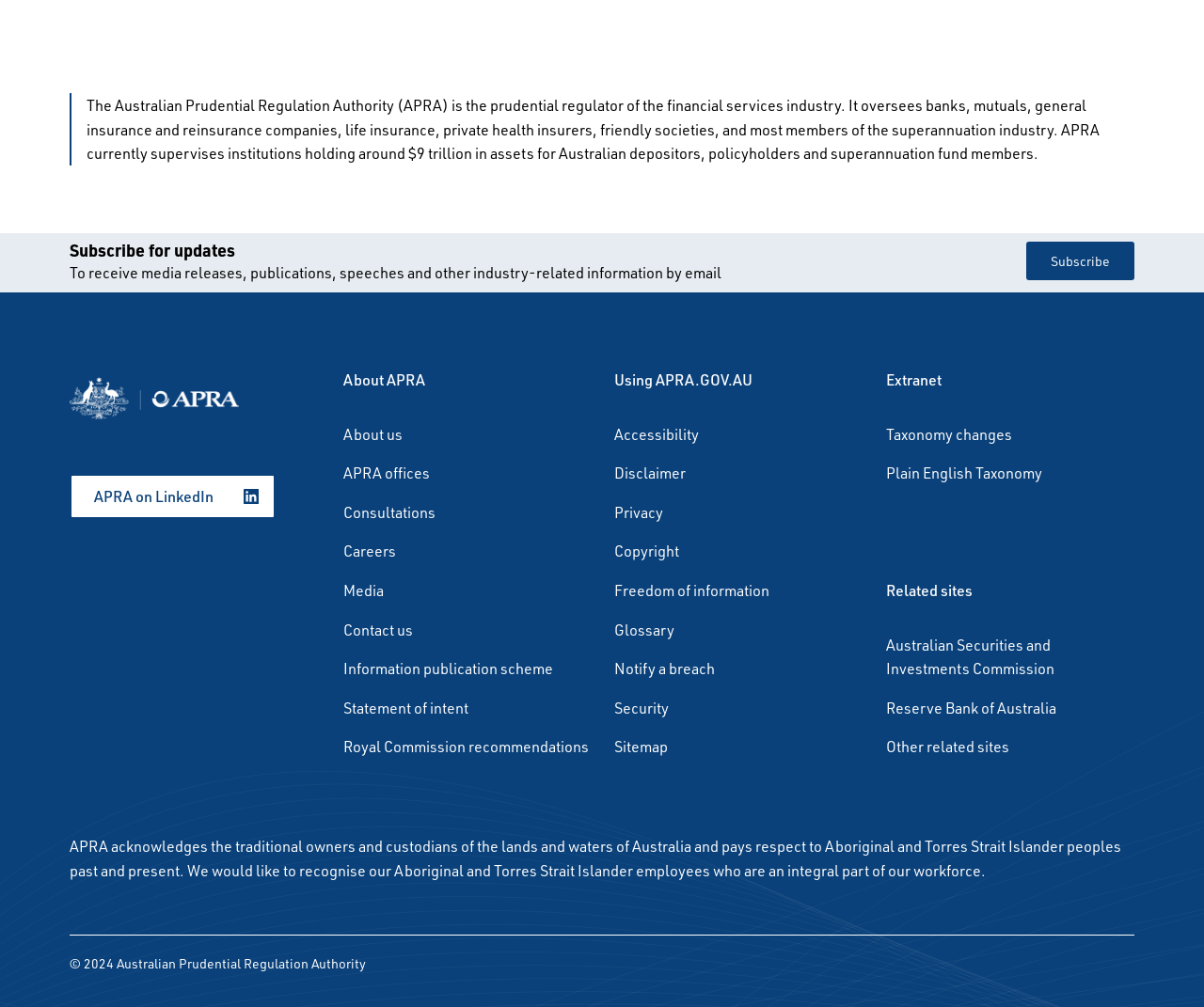Pinpoint the bounding box coordinates of the element that must be clicked to accomplish the following instruction: "Go to the home page". The coordinates should be in the format of four float numbers between 0 and 1, i.e., [left, top, right, bottom].

[0.058, 0.365, 0.198, 0.426]